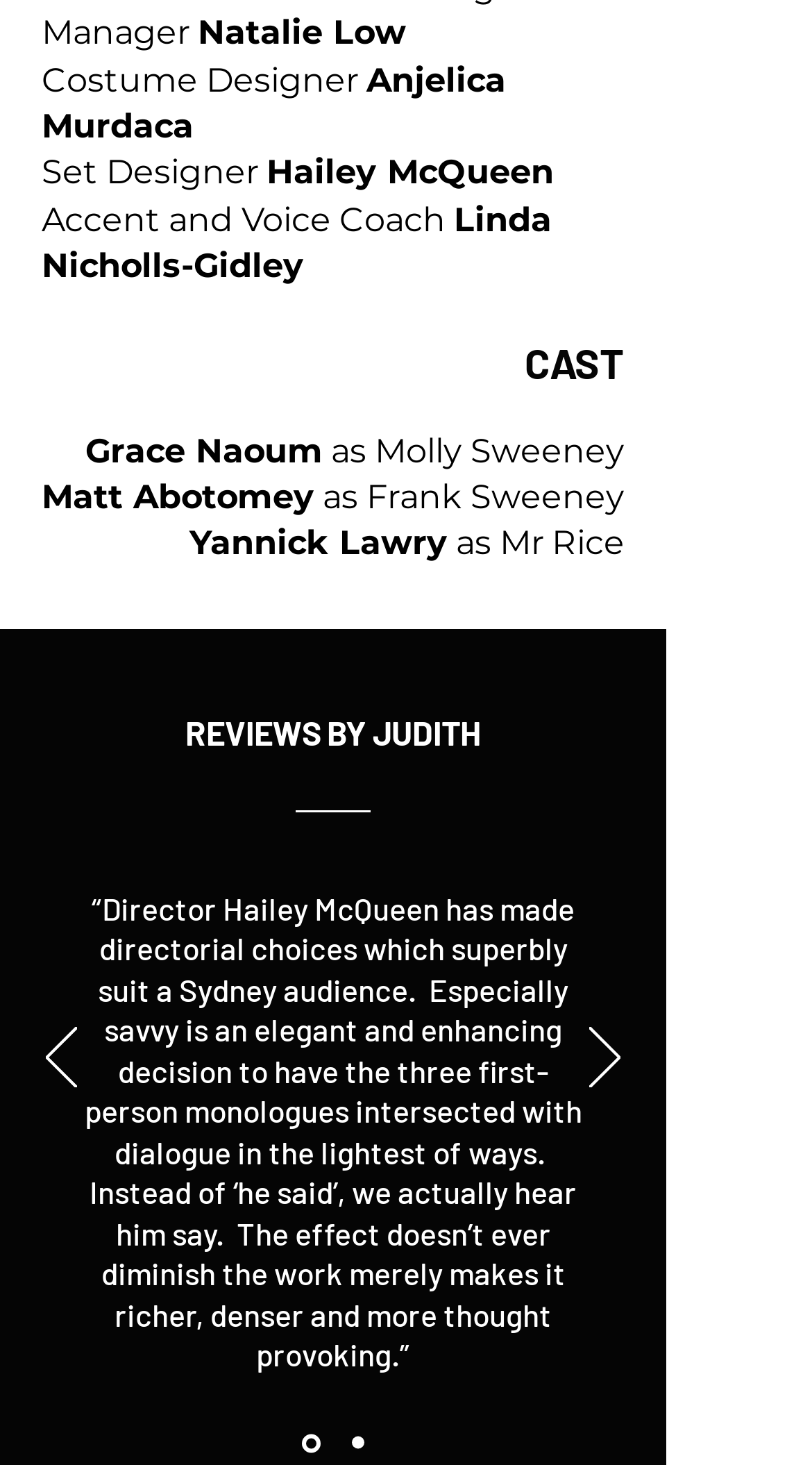Reply to the question with a brief word or phrase: How many cast members are listed?

3